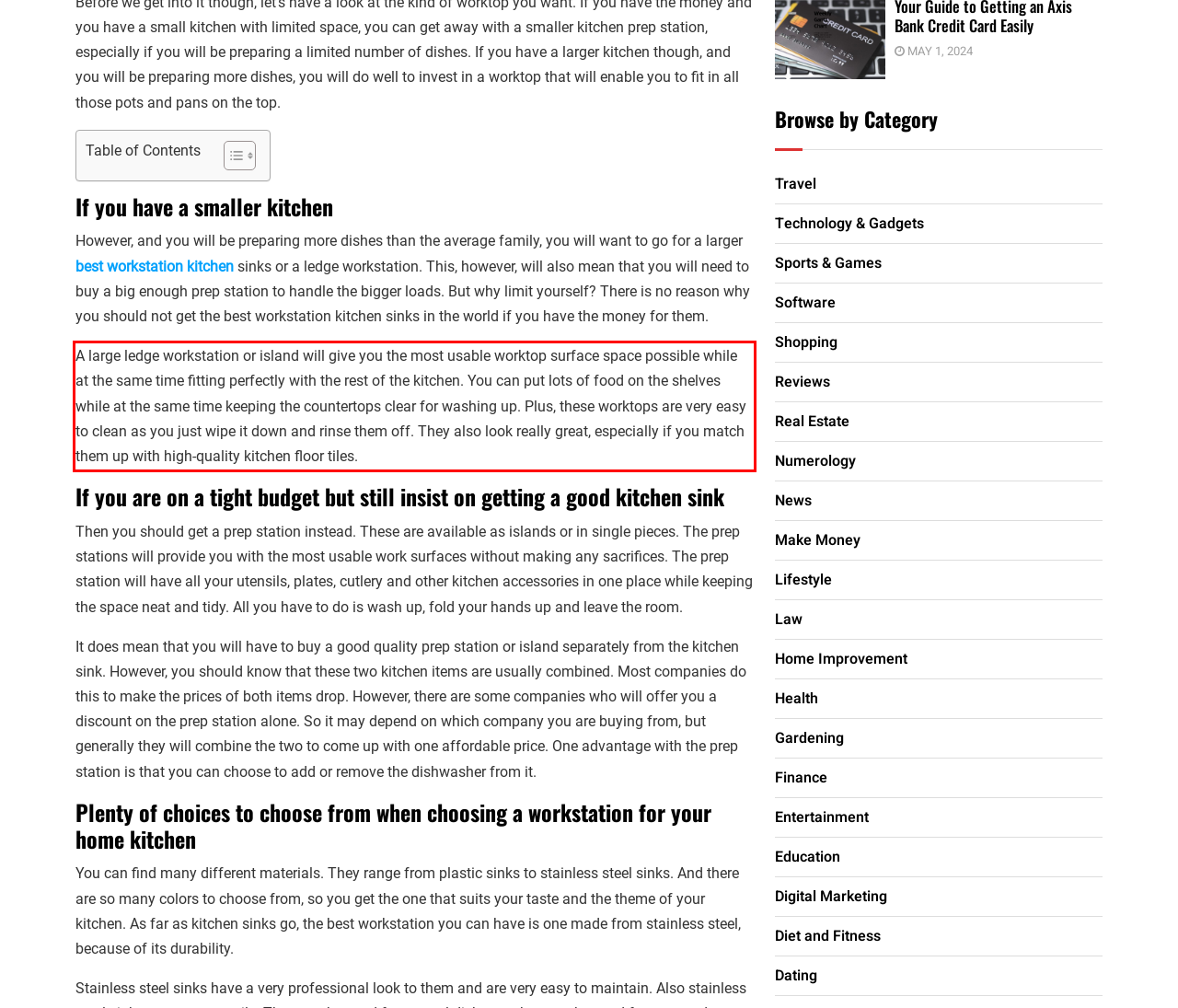You are given a webpage screenshot with a red bounding box around a UI element. Extract and generate the text inside this red bounding box.

A large ledge workstation or island will give you the most usable worktop surface space possible while at the same time fitting perfectly with the rest of the kitchen. You can put lots of food on the shelves while at the same time keeping the countertops clear for washing up. Plus, these worktops are very easy to clean as you just wipe it down and rinse them off. They also look really great, especially if you match them up with high-quality kitchen floor tiles.